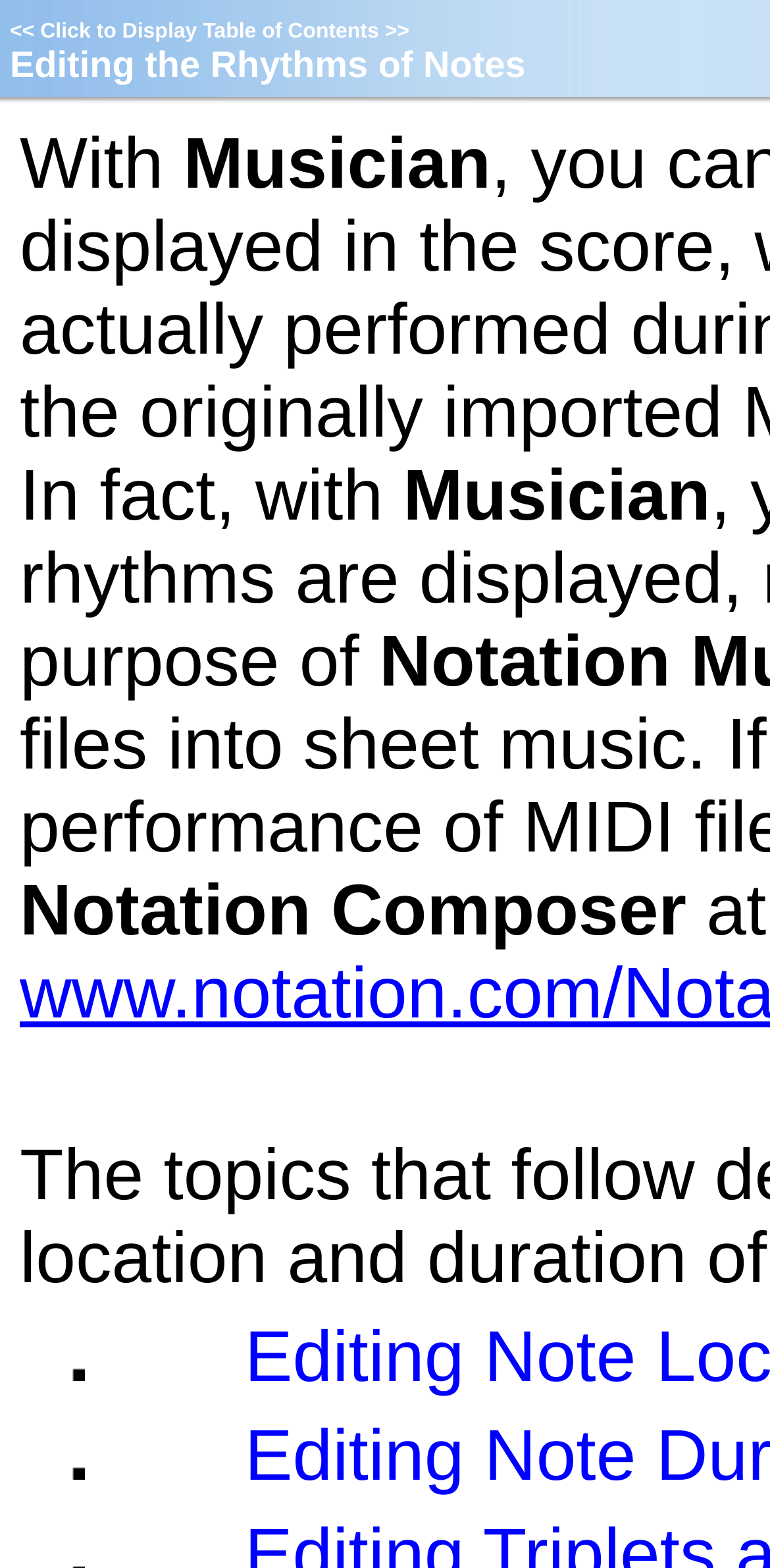What is the profession mentioned in the webpage? Refer to the image and provide a one-word or short phrase answer.

Musician